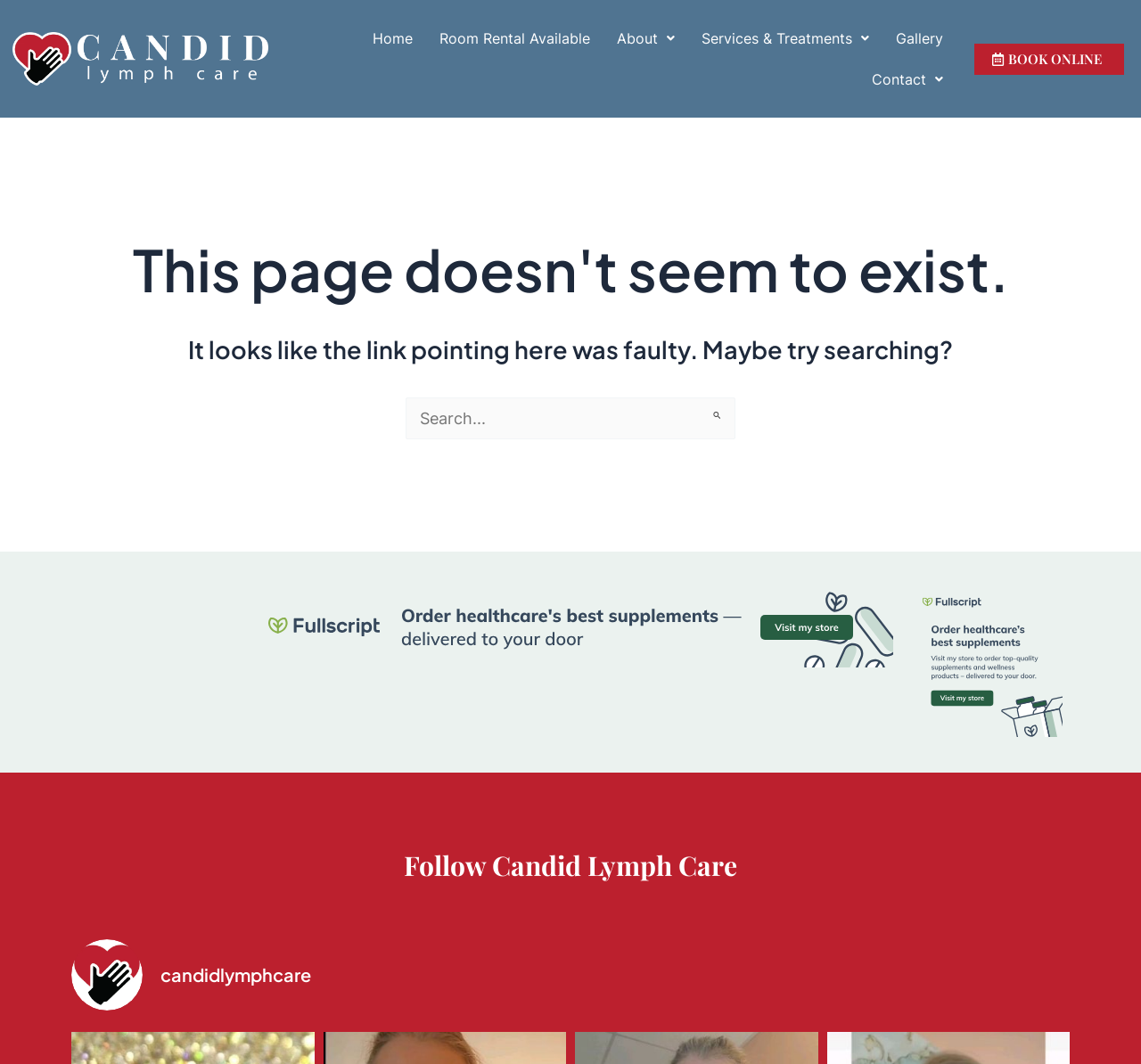Locate the bounding box coordinates of the area that needs to be clicked to fulfill the following instruction: "Click the Home link". The coordinates should be in the format of four float numbers between 0 and 1, namely [left, top, right, bottom].

[0.315, 0.017, 0.374, 0.055]